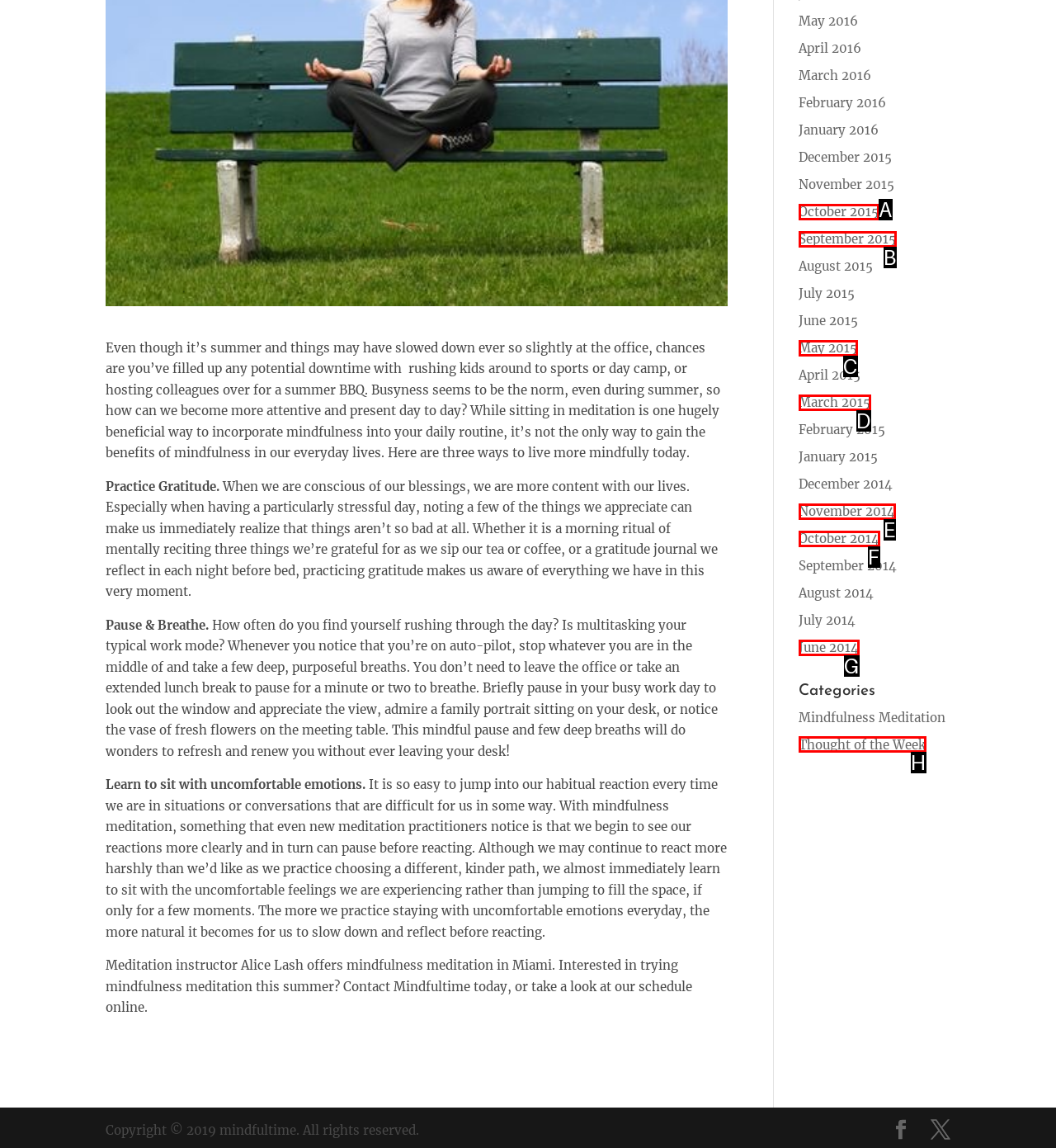Determine which option aligns with the description: Thought of the Week. Provide the letter of the chosen option directly.

H